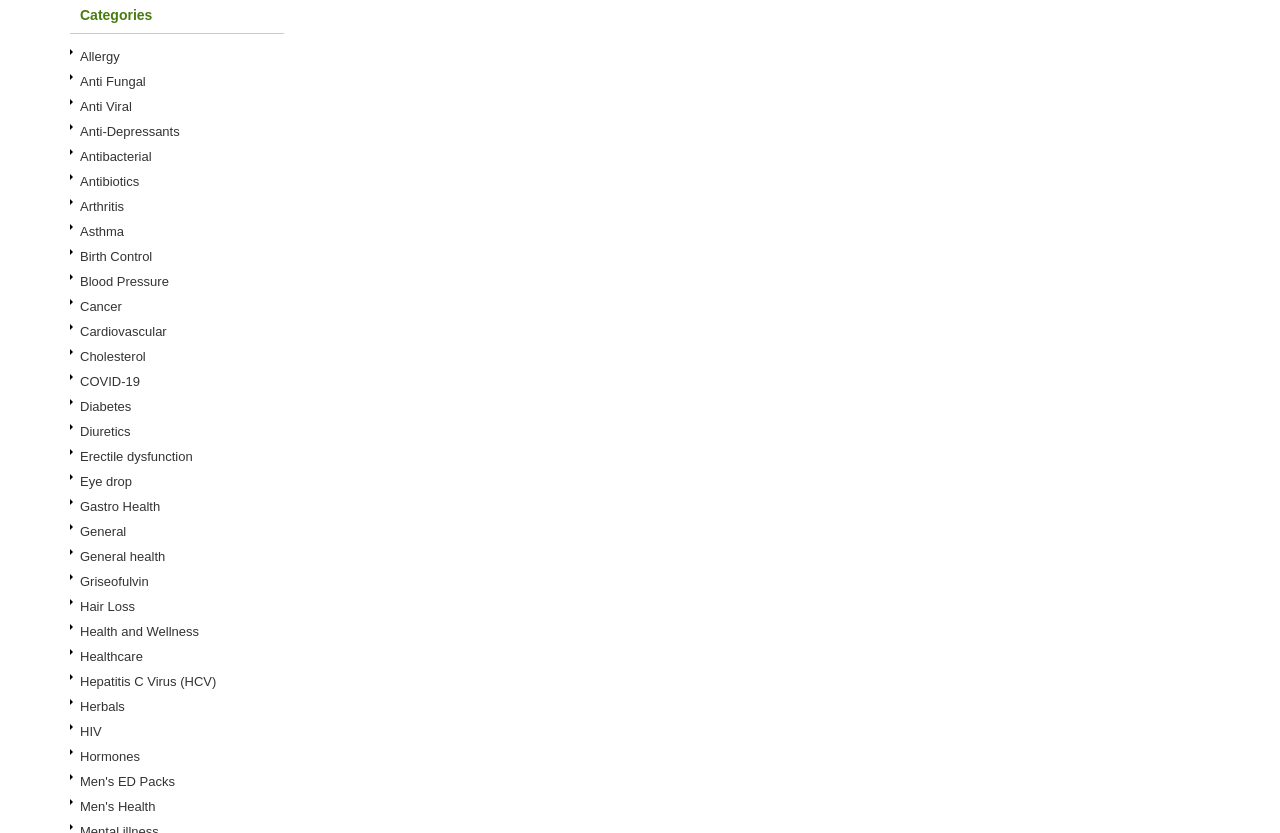Provide a brief response in the form of a single word or phrase:
Is there a health category for COVID-19?

Yes